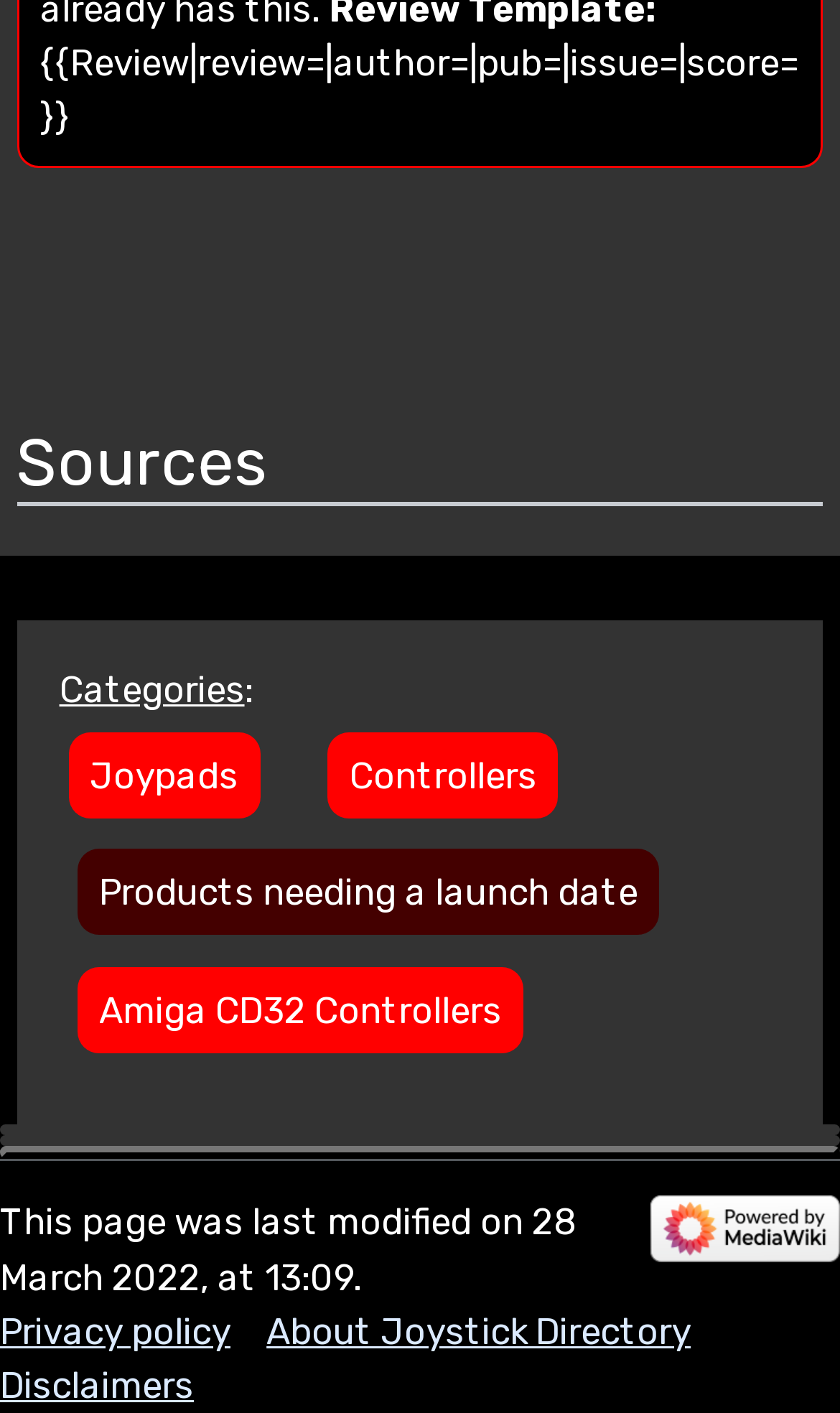Identify the bounding box coordinates of the area that should be clicked in order to complete the given instruction: "Know more about Joystick Directory". The bounding box coordinates should be four float numbers between 0 and 1, i.e., [left, top, right, bottom].

[0.317, 0.926, 0.822, 0.957]